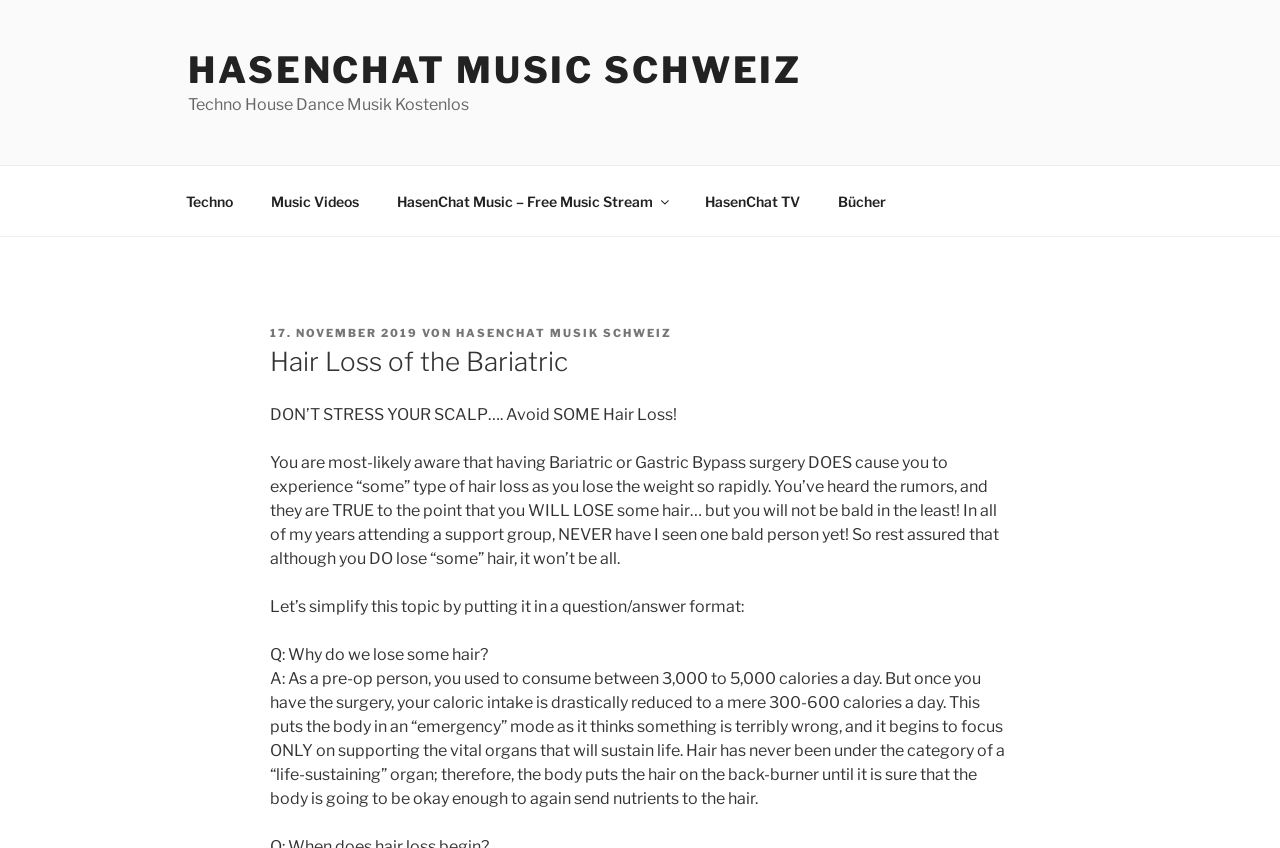Answer this question using a single word or a brief phrase:
What is the reason for hair loss after Bariatric surgery?

Reduced caloric intake